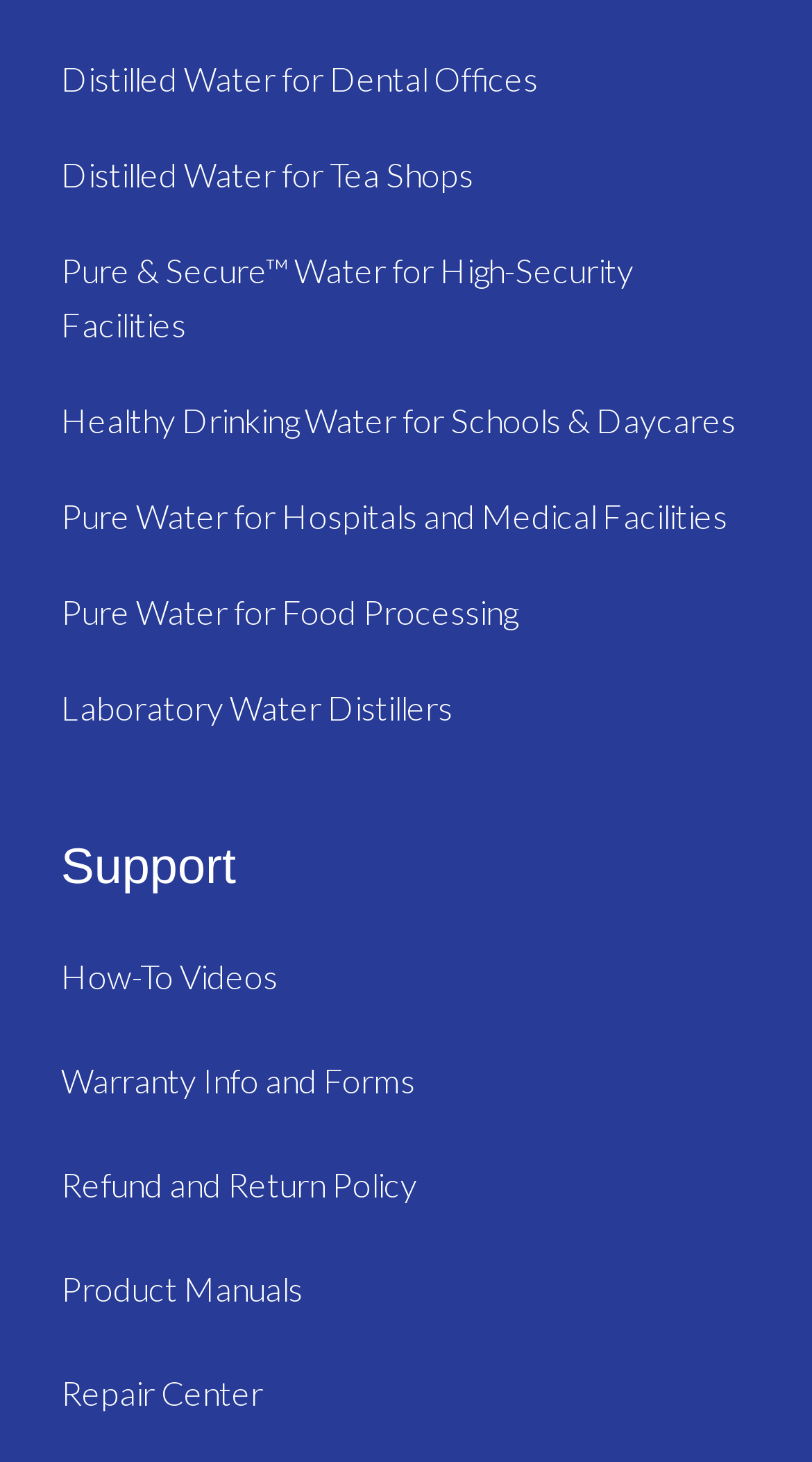Please identify the bounding box coordinates of the region to click in order to complete the task: "Learn about distilled water for dental offices". The coordinates must be four float numbers between 0 and 1, specified as [left, top, right, bottom].

[0.075, 0.04, 0.662, 0.068]